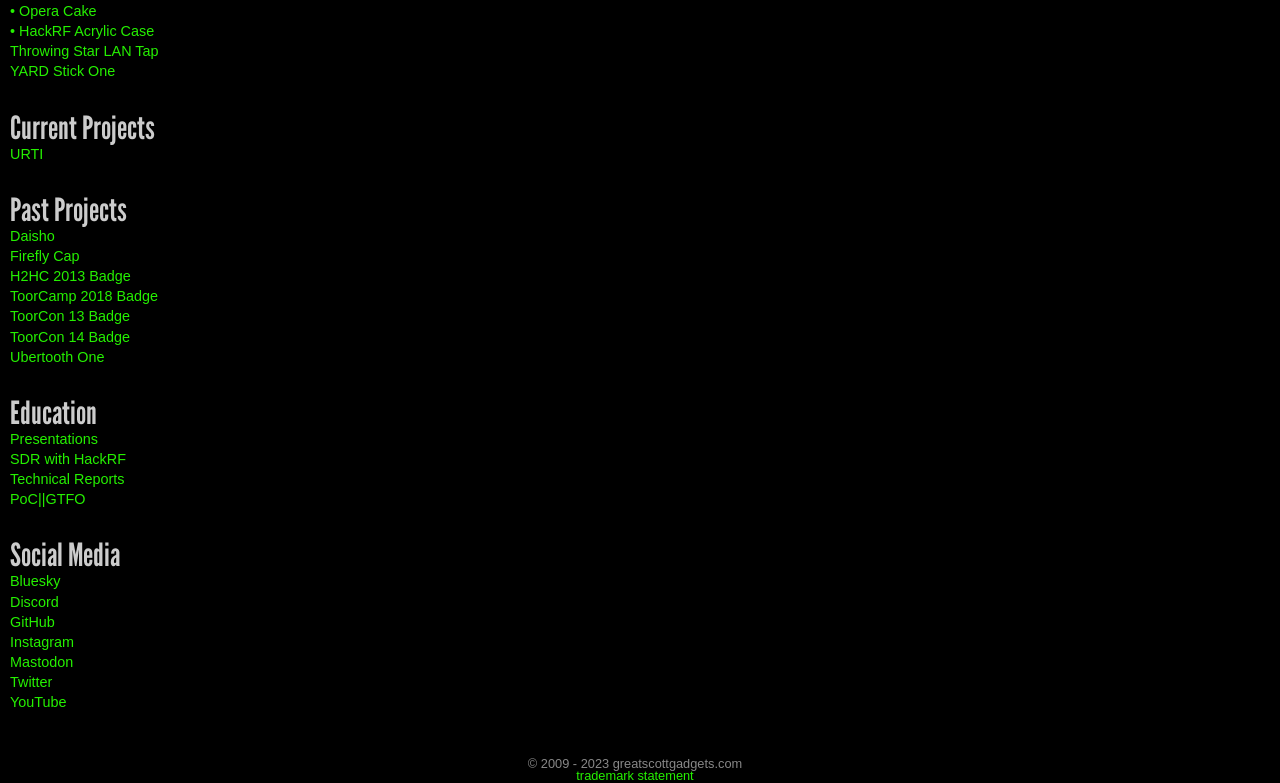Determine the bounding box for the UI element that matches this description: "• HackRF Acrylic Case".

[0.008, 0.03, 0.12, 0.05]